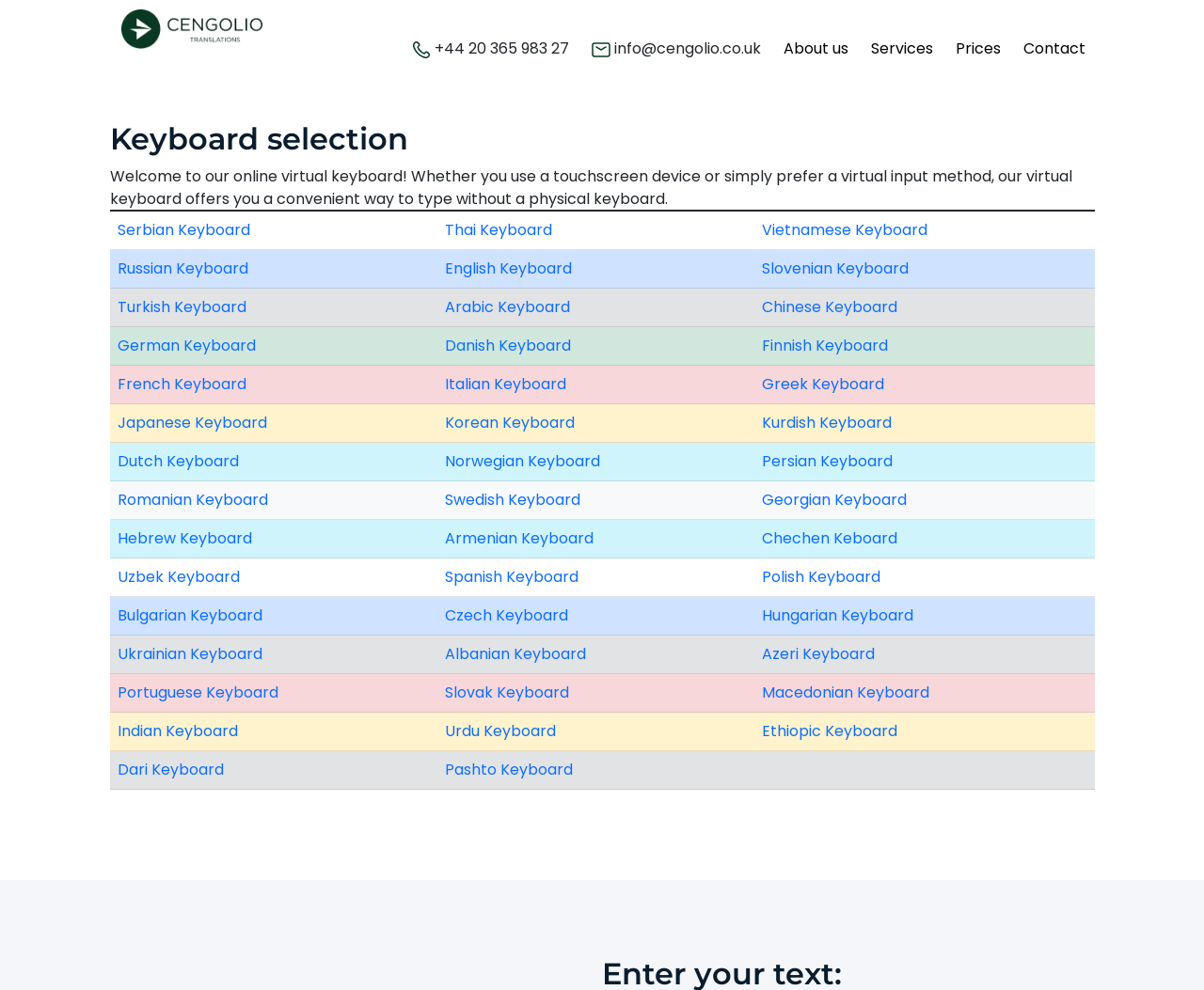Please locate the bounding box coordinates of the region I need to click to follow this instruction: "Click the 'Next Item' button".

None